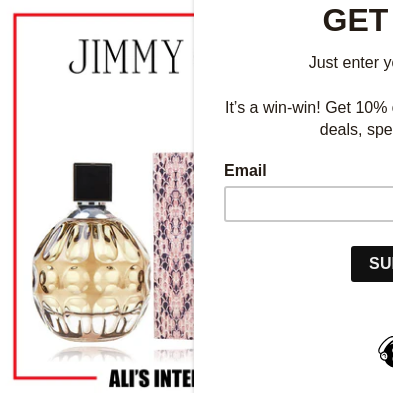What is the finish of the perfume bottle?
Please answer the question as detailed as possible based on the image.

The caption states that the perfume bottle has a 'textured finish', implying that the surface of the bottle is not smooth but has a tactile quality.